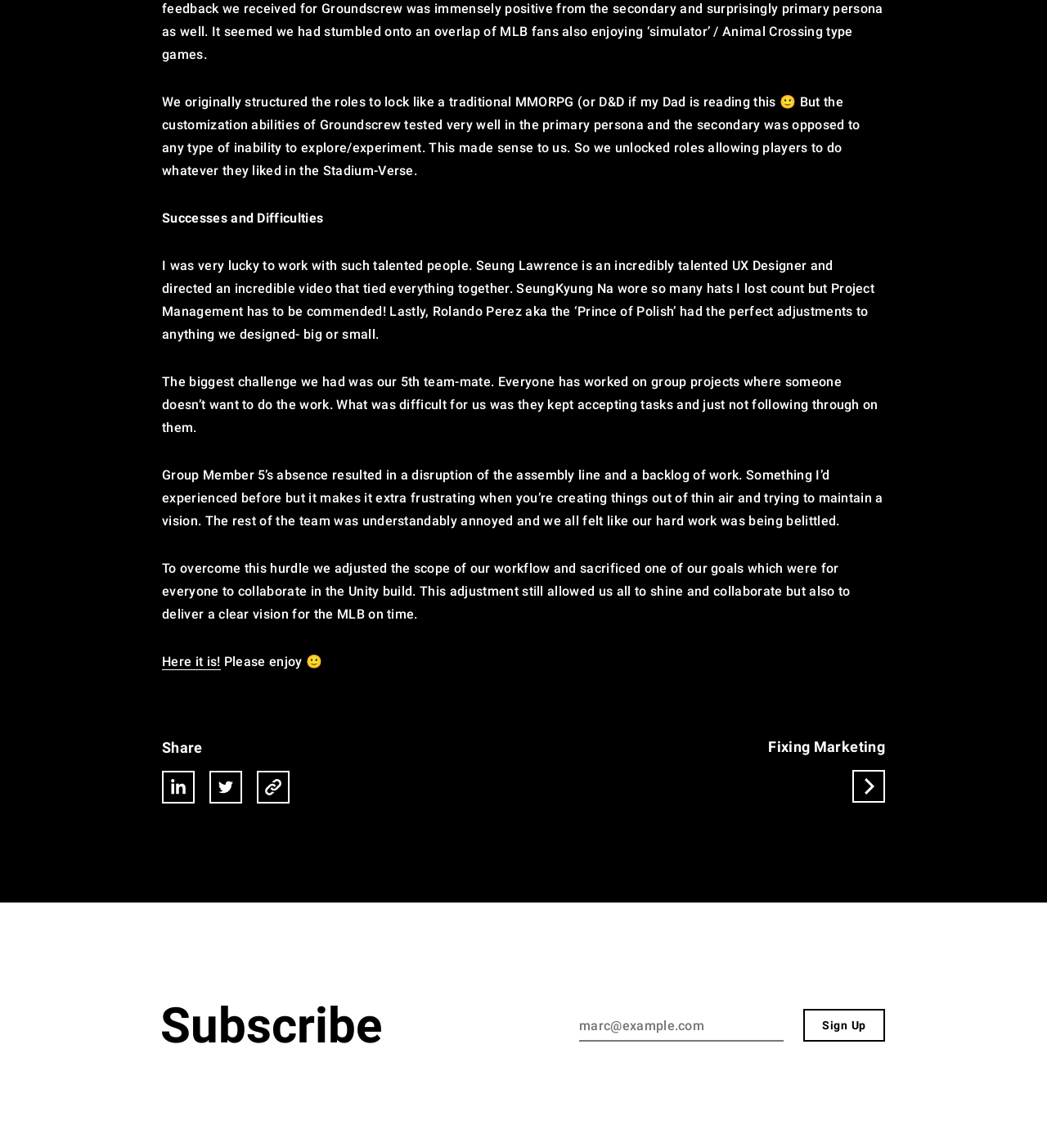Determine the bounding box coordinates for the UI element described. Format the coordinates as (top-left x, top-left y, bottom-right x, bottom-right y) and ensure all values are between 0 and 1. Element description: Here it is!

[0.155, 0.569, 0.211, 0.584]